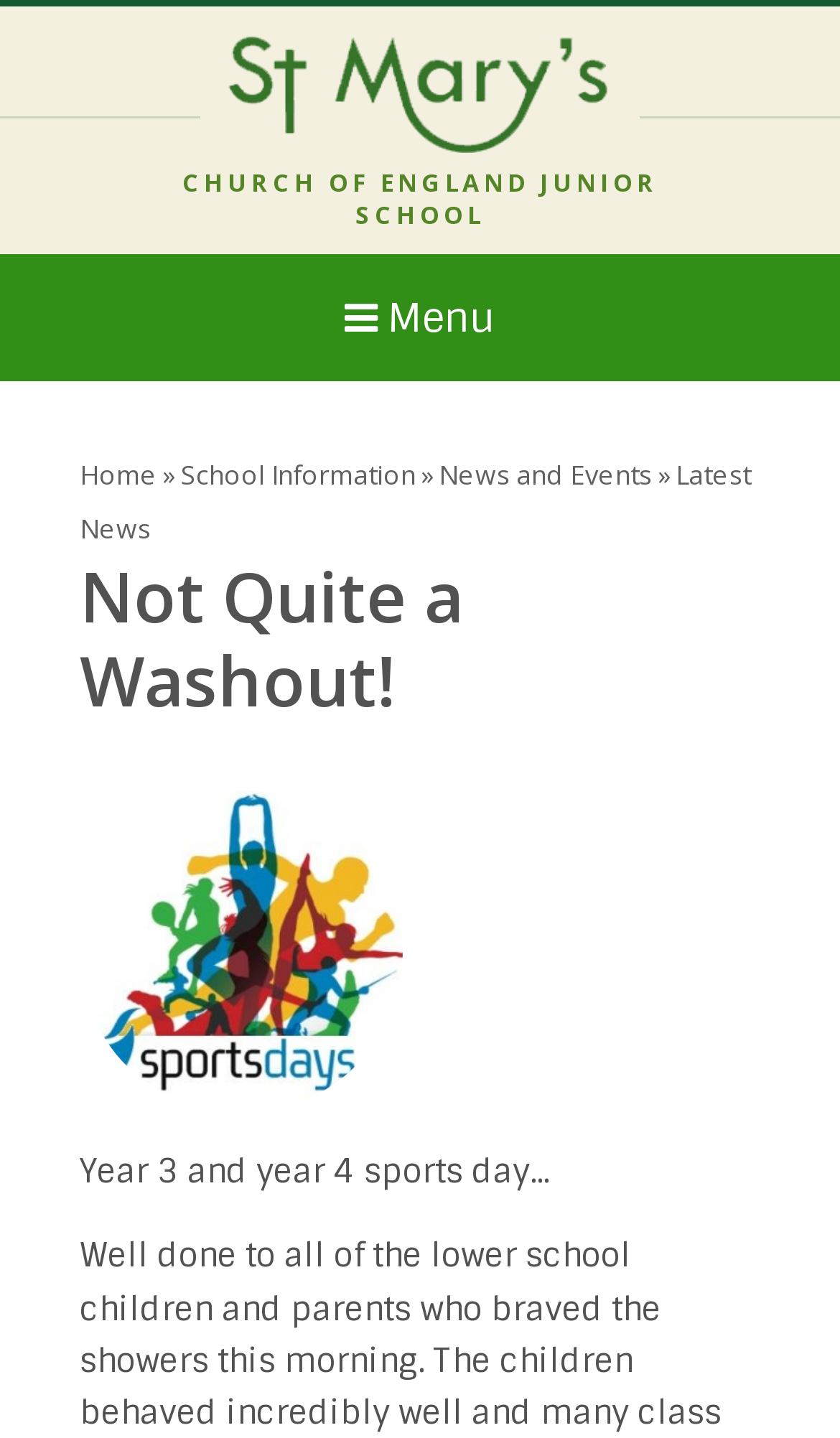What is the purpose of the button with the '' icon?
Provide a comprehensive and detailed answer to the question.

I inferred the purpose of the button by its icon '' which is commonly used to represent a menu, and its position at the top of the webpage, suggesting that it is a menu button.